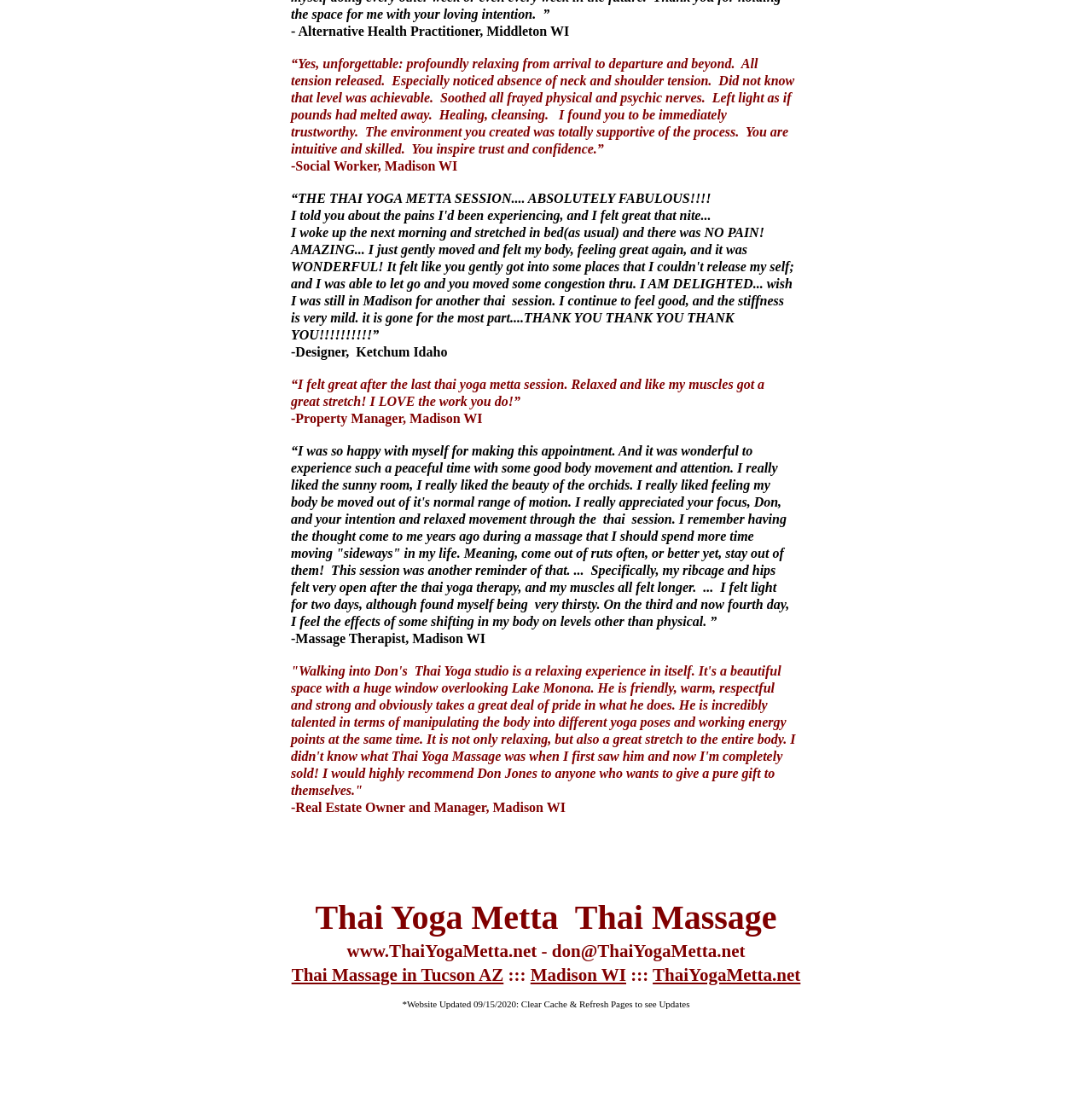Specify the bounding box coordinates (top-left x, top-left y, bottom-right x, bottom-right y) of the UI element in the screenshot that matches this description: Economy

None